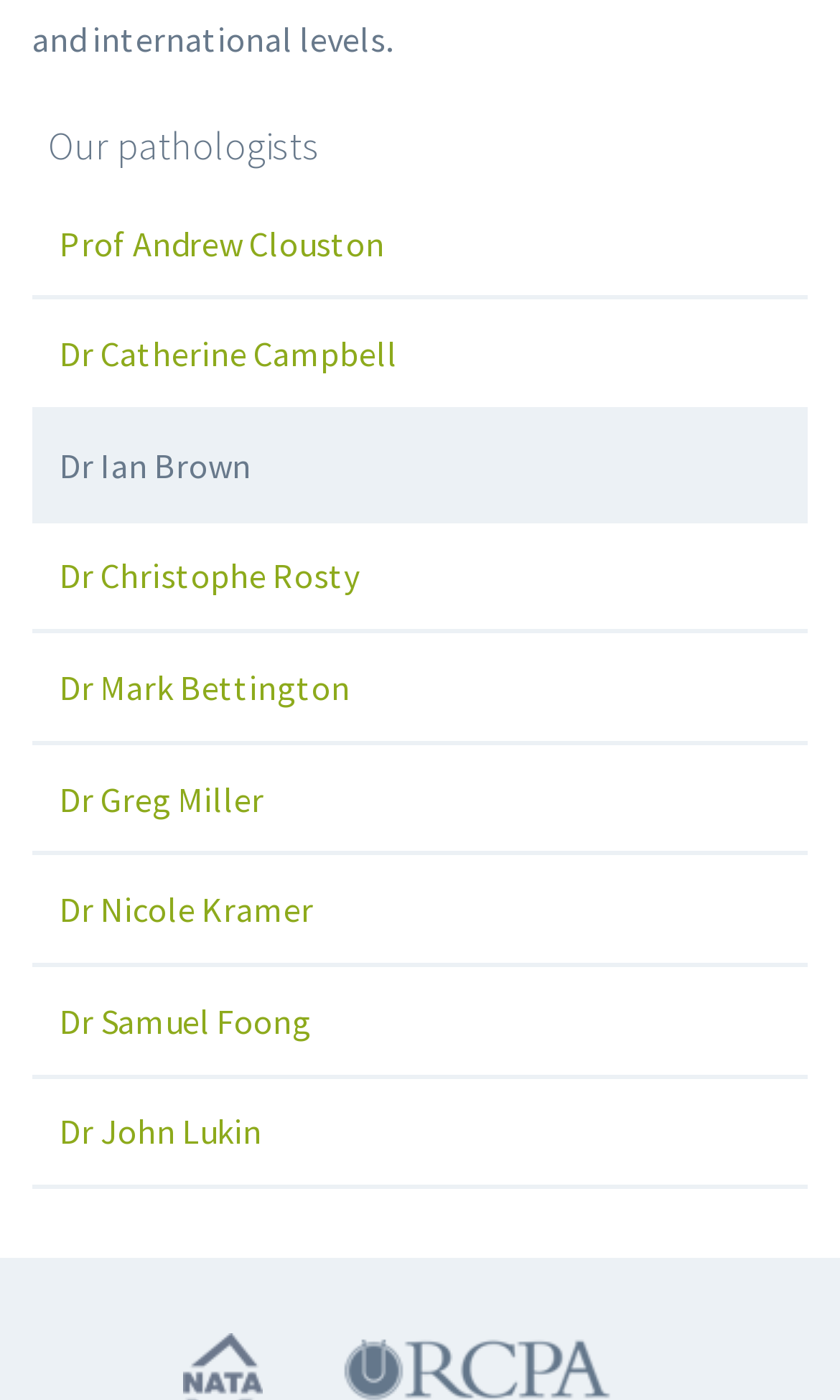Find the bounding box coordinates of the area to click in order to follow the instruction: "Learn more about Our pathologists".

[0.038, 0.084, 0.962, 0.123]